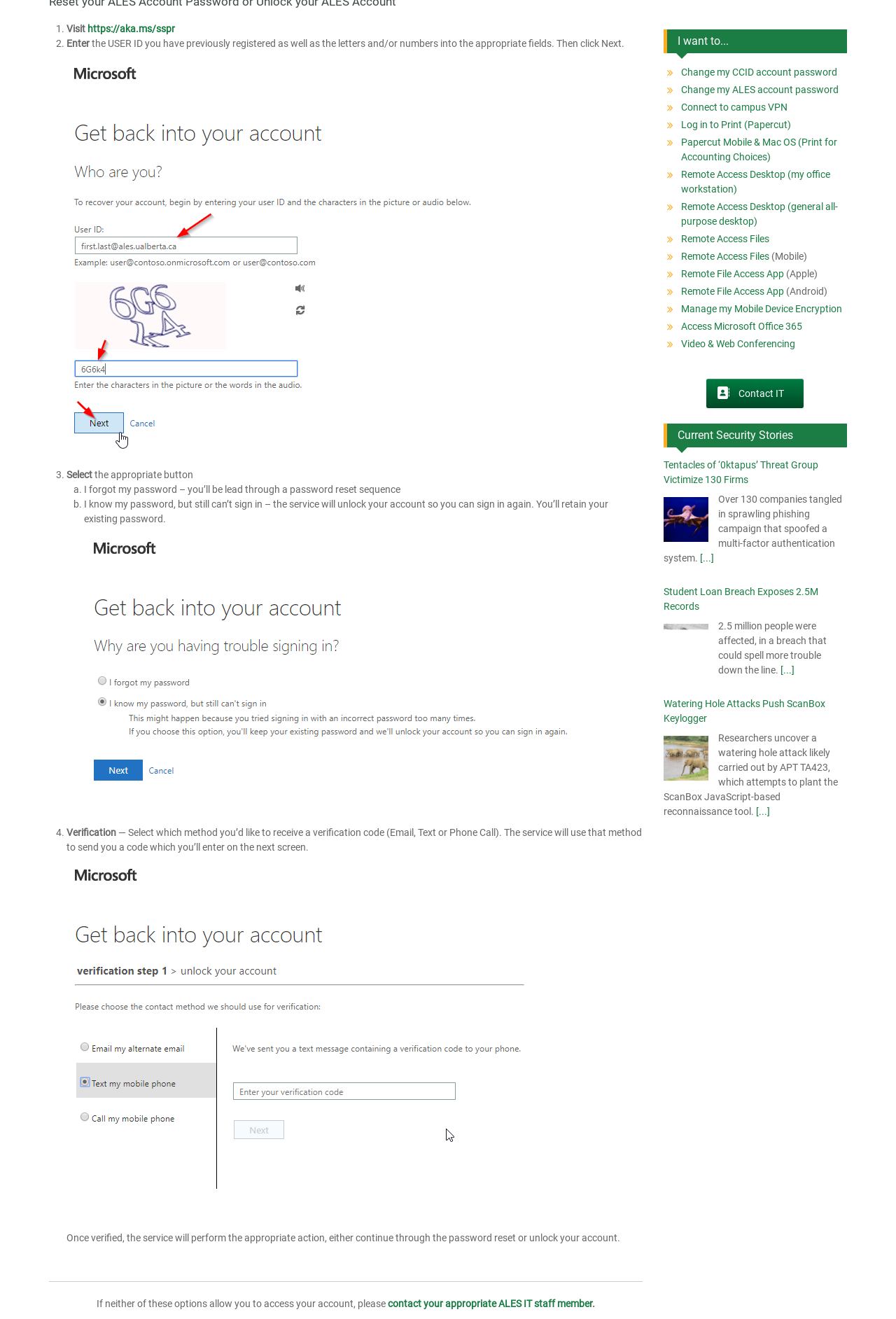Find the coordinates for the bounding box of the element with this description: "Remote Access Files".

[0.76, 0.19, 0.861, 0.199]